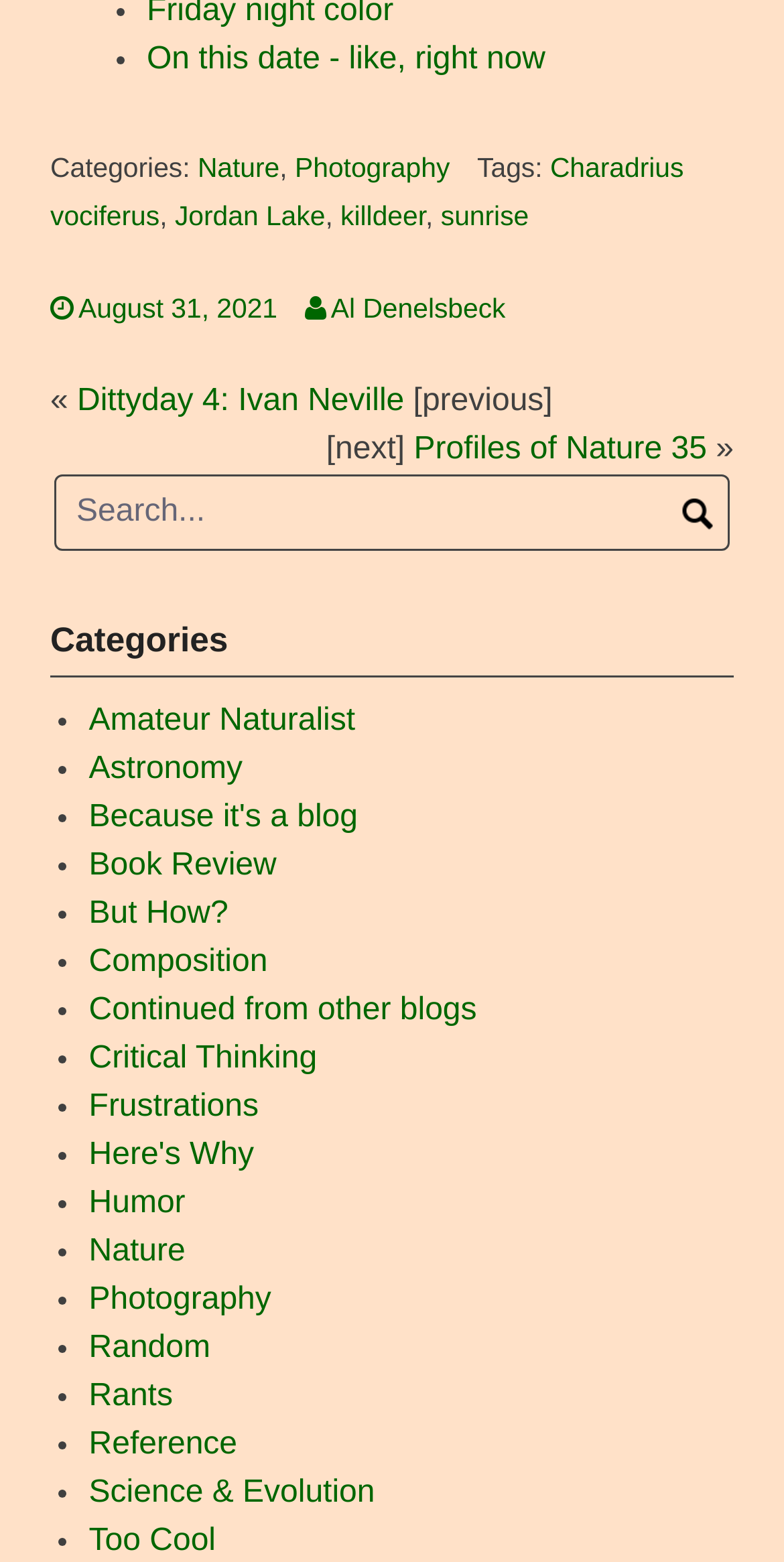Answer the question below with a single word or a brief phrase: 
What is the previous post in the series?

Dittyday 4: Ivan Neville